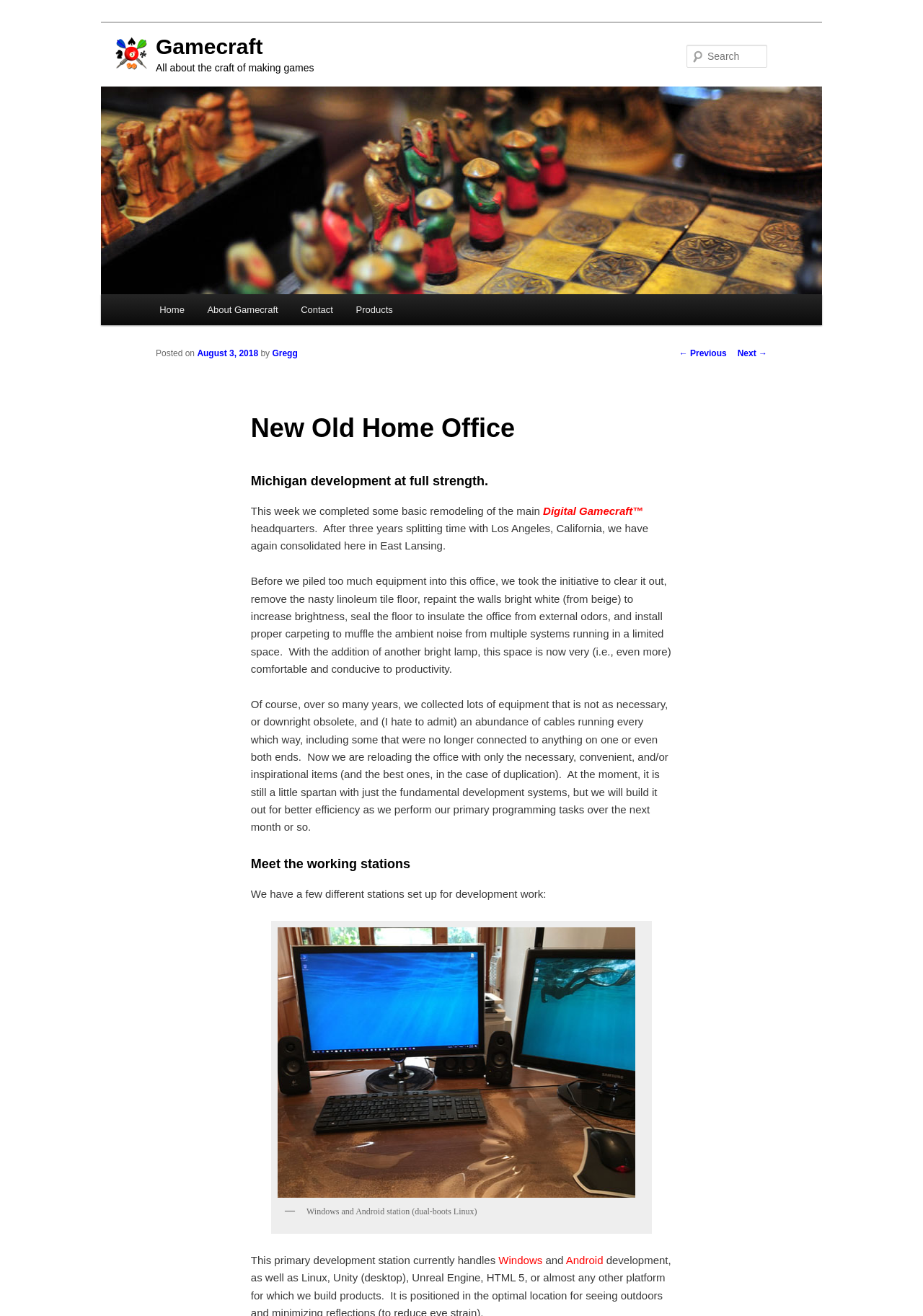Using the webpage screenshot, locate the HTML element that fits the following description and provide its bounding box: "August 3, 2018".

[0.214, 0.265, 0.28, 0.273]